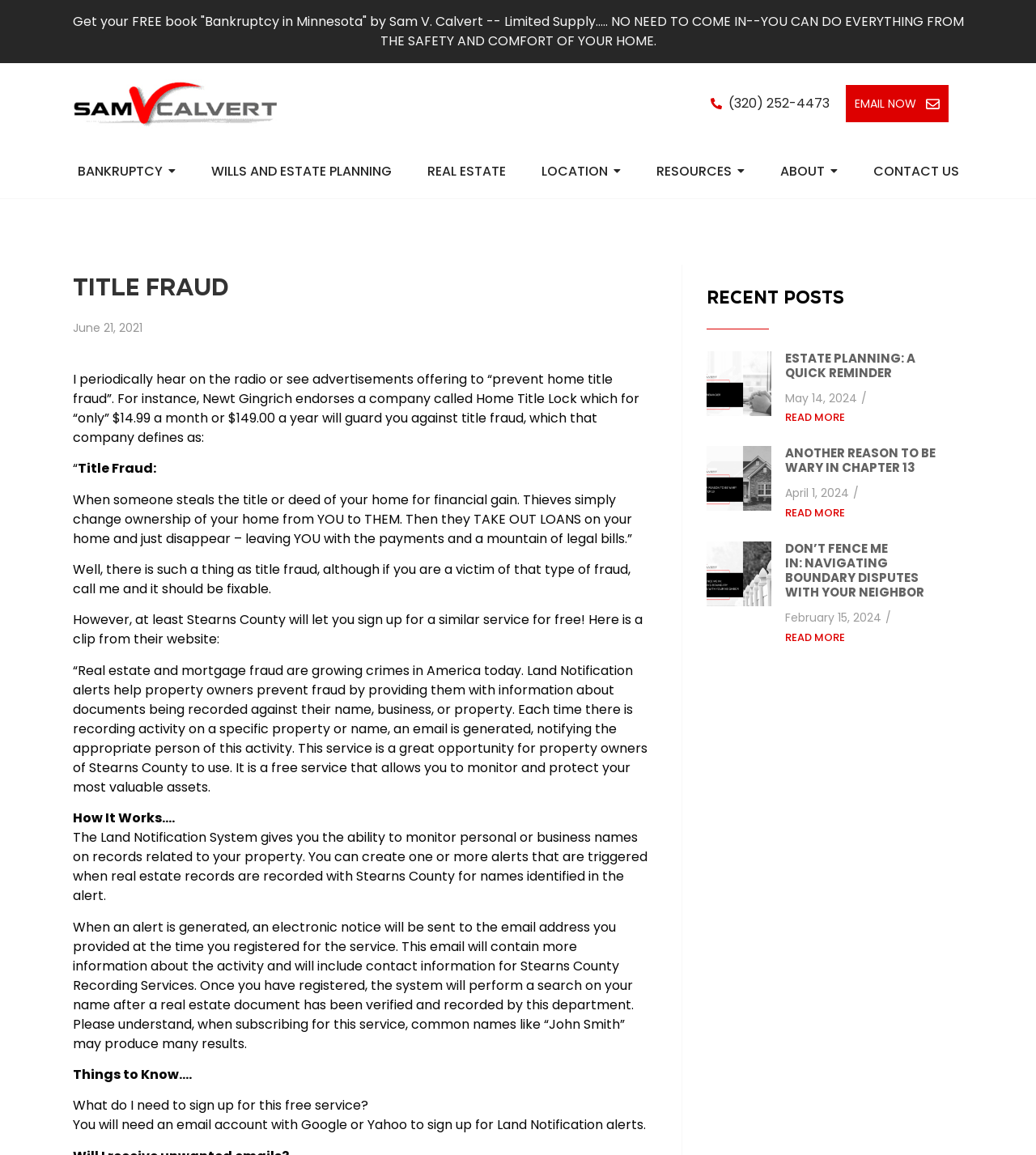Please mark the bounding box coordinates of the area that should be clicked to carry out the instruction: "Contact us".

[0.843, 0.132, 0.925, 0.165]